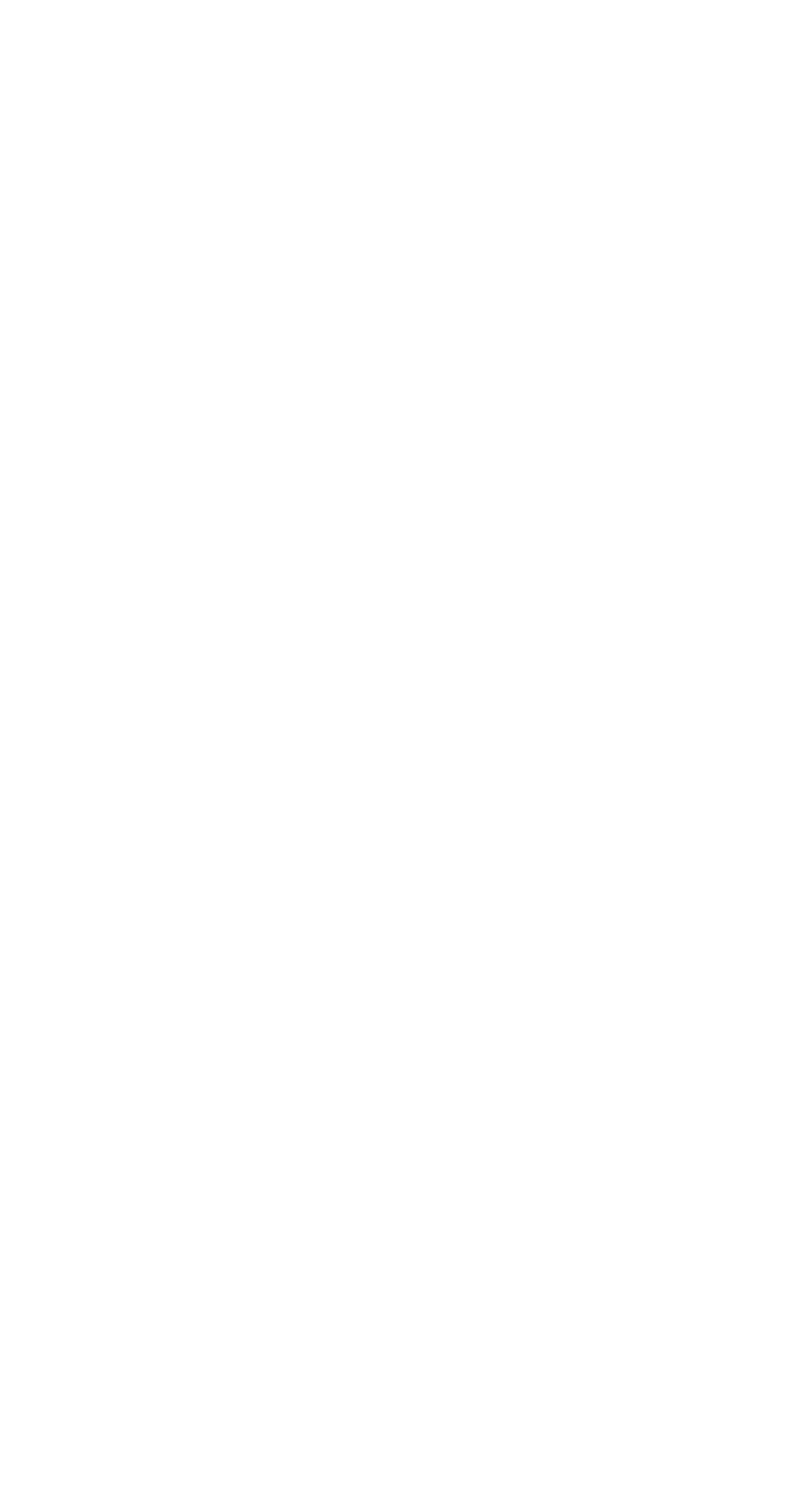Using the element description: "B2B", determine the bounding box coordinates for the specified UI element. The coordinates should be four float numbers between 0 and 1, [left, top, right, bottom].

[0.051, 0.568, 0.949, 0.594]